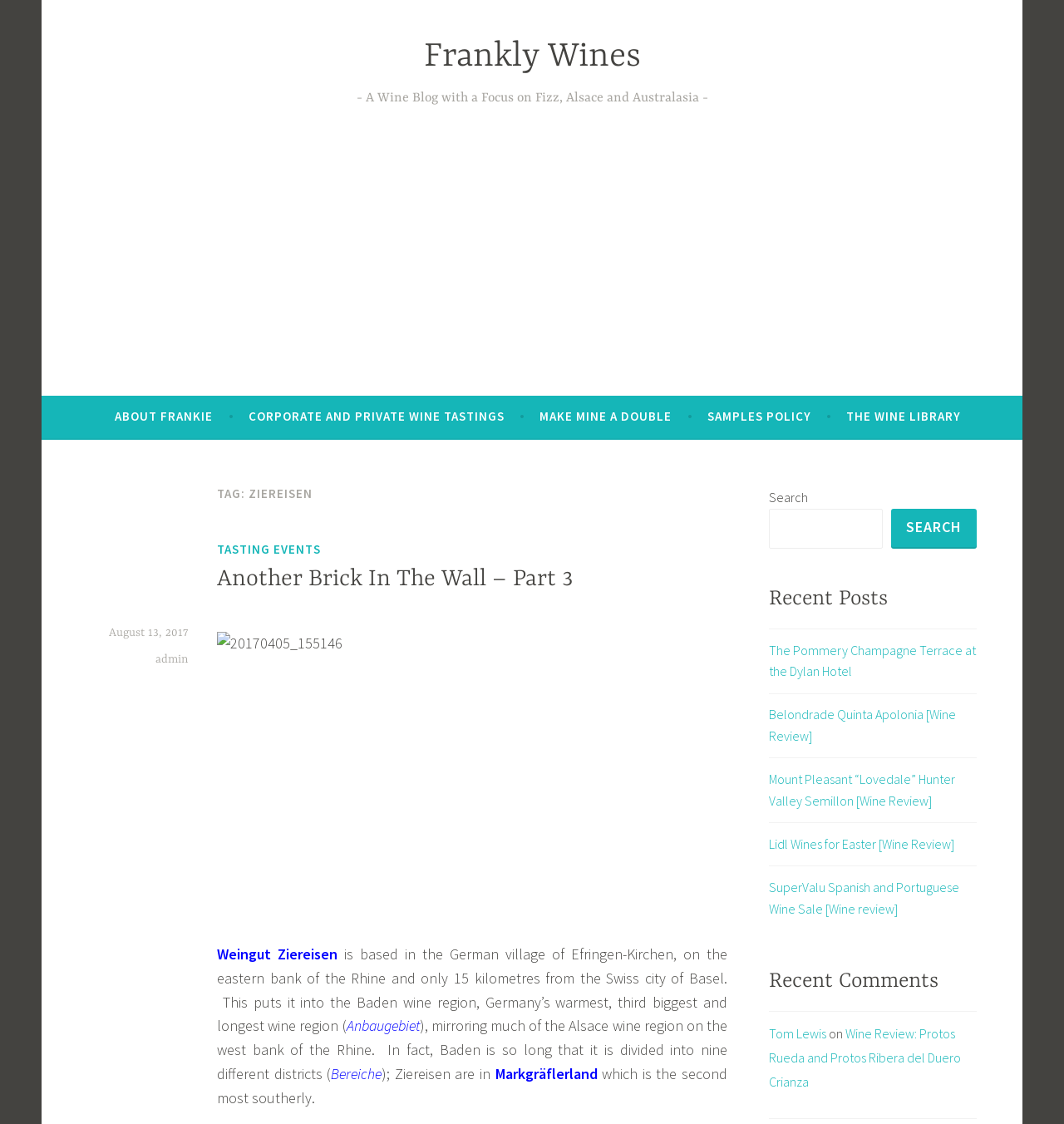Determine the bounding box coordinates for the clickable element to execute this instruction: "Share the news". Provide the coordinates as four float numbers between 0 and 1, i.e., [left, top, right, bottom].

None